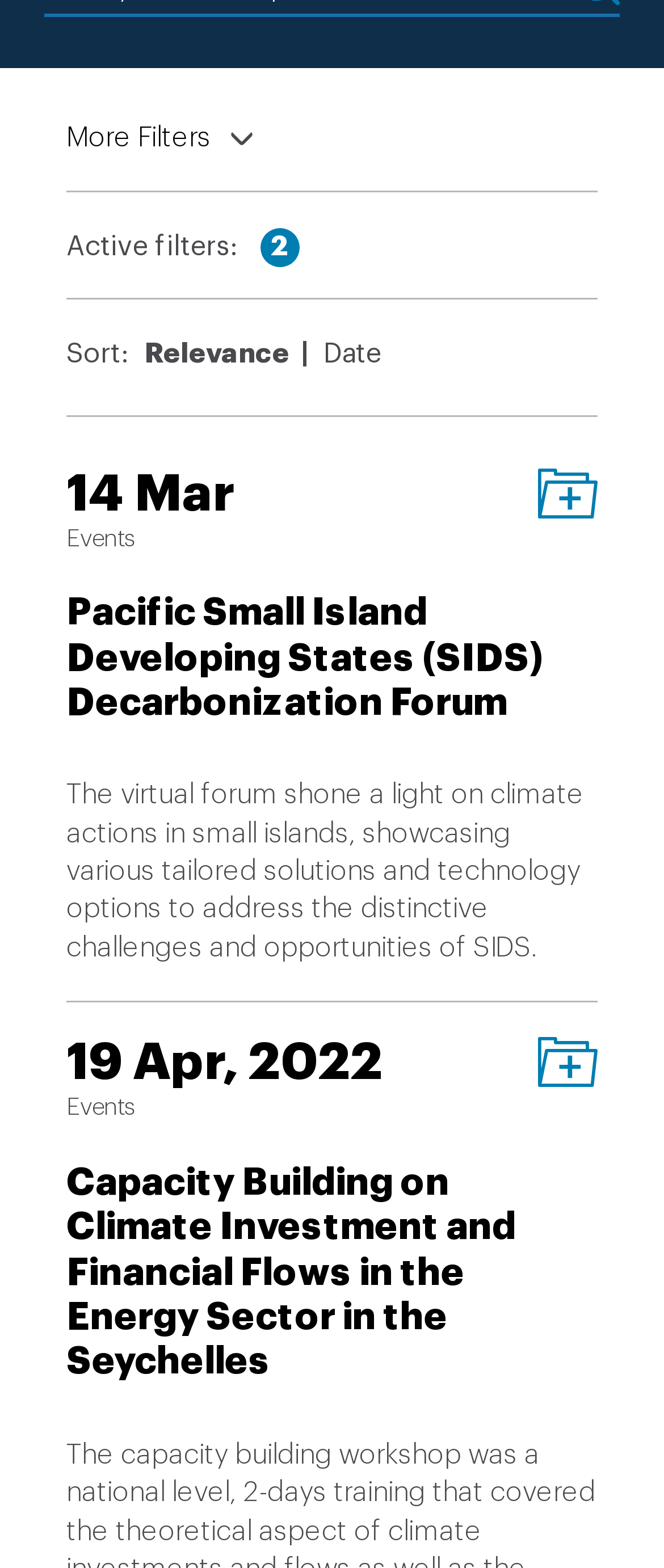Determine the bounding box coordinates of the region that needs to be clicked to achieve the task: "Select 'Conference' event type".

[0.1, 0.226, 0.9, 0.253]